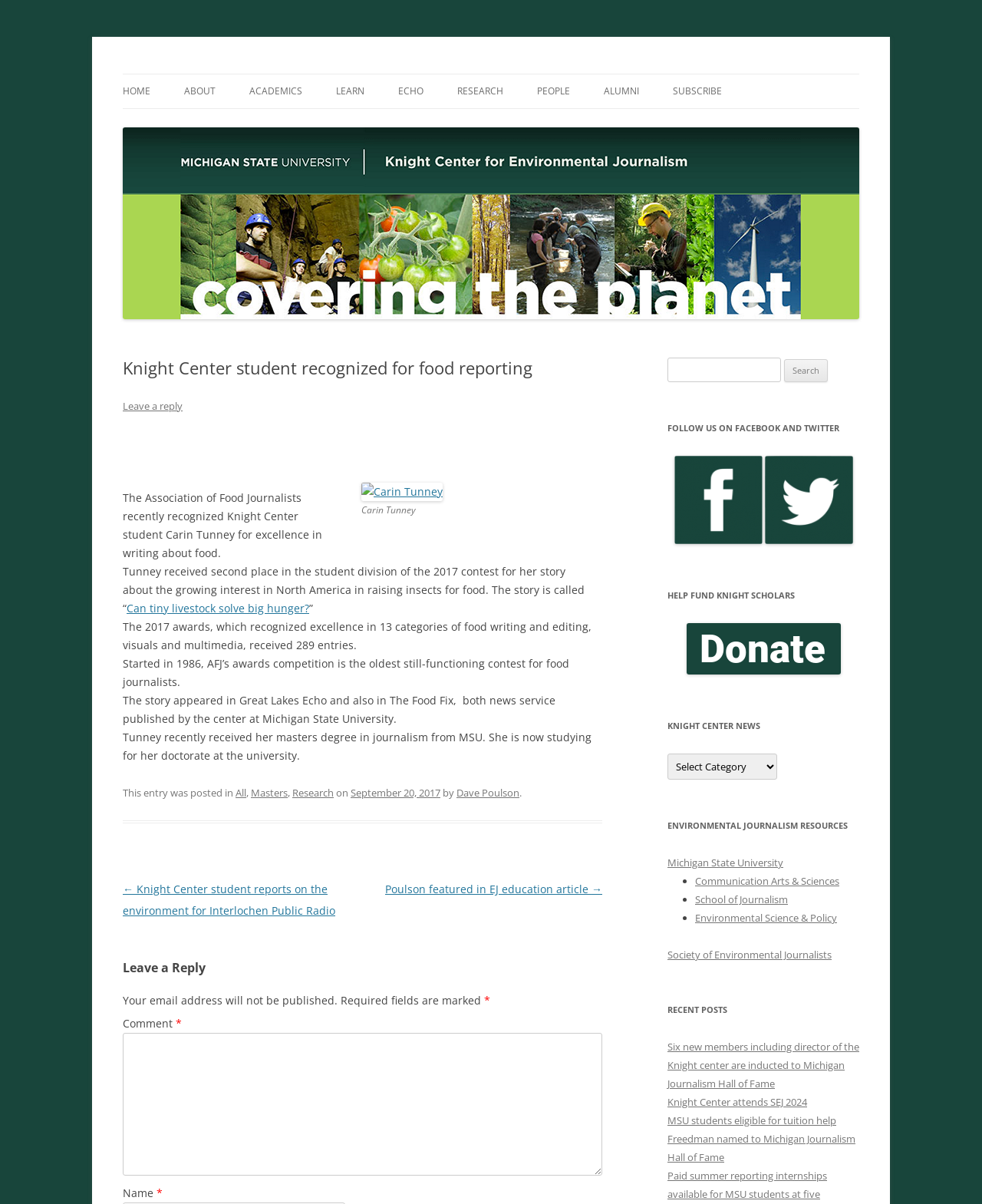Using the information shown in the image, answer the question with as much detail as possible: What is the name of the news service where Carin Tunney's story appeared?

The answer can be found in the article section of the webpage, where it is mentioned that 'The story appeared in Great Lakes Echo and also in The Food Fix, both news service published by the center at Michigan State University.'